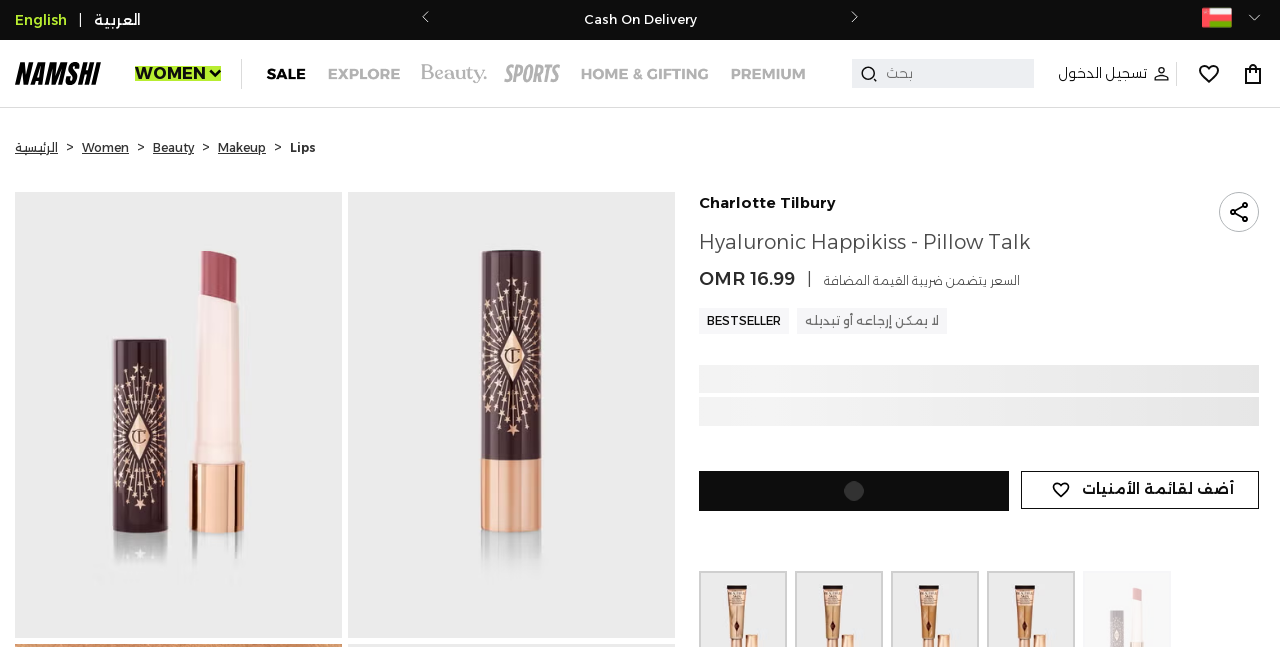Determine the main headline from the webpage and extract its text.

Hyaluronic Happikiss - Pillow Talk